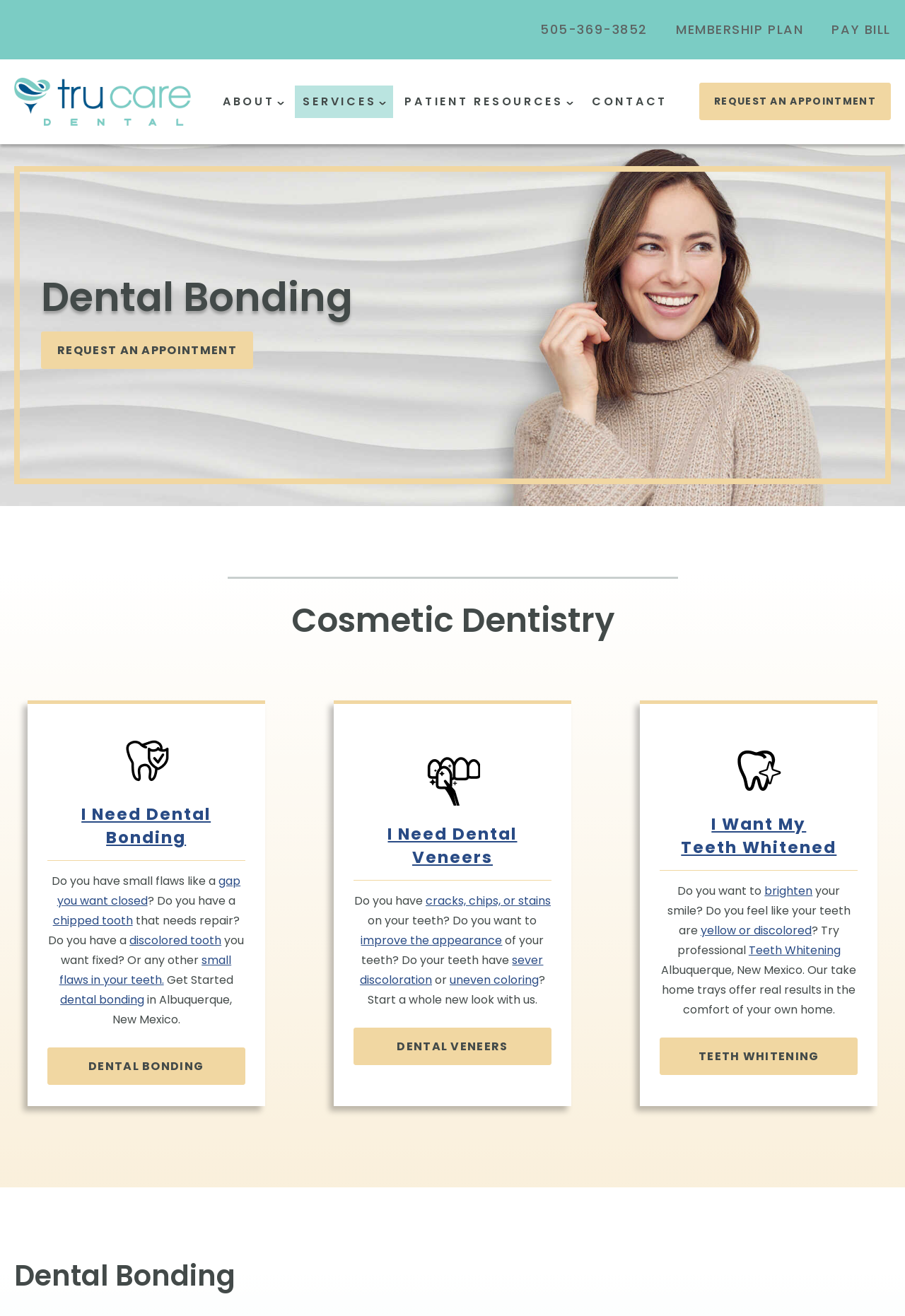What is the problem that dental veneers can solve?
Answer the question in a detailed and comprehensive manner.

I found this information by reading the text under the 'I Need Dental Veneers' heading, which mentions that dental veneers can solve problems such as cracks, chips, or stains on teeth.